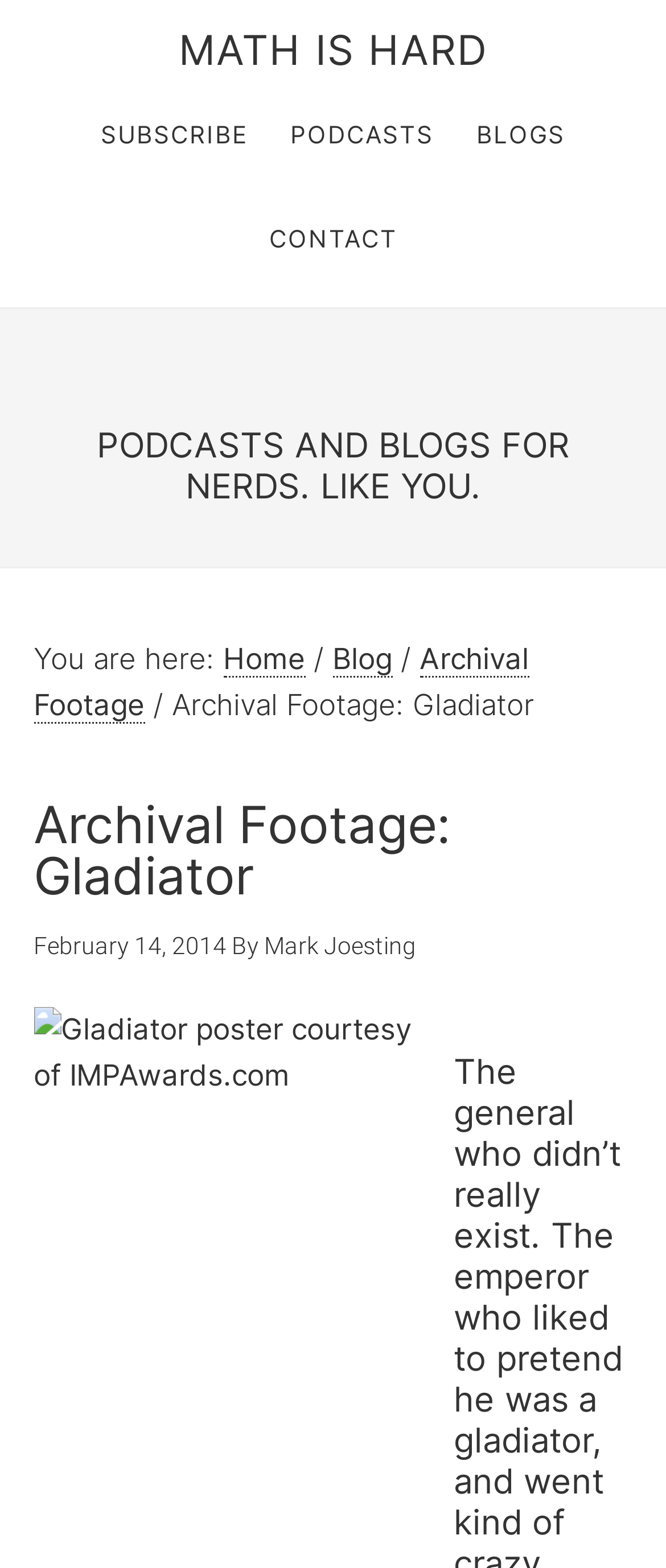Using a single word or phrase, answer the following question: 
What is the date of the current blog post?

February 14, 2014